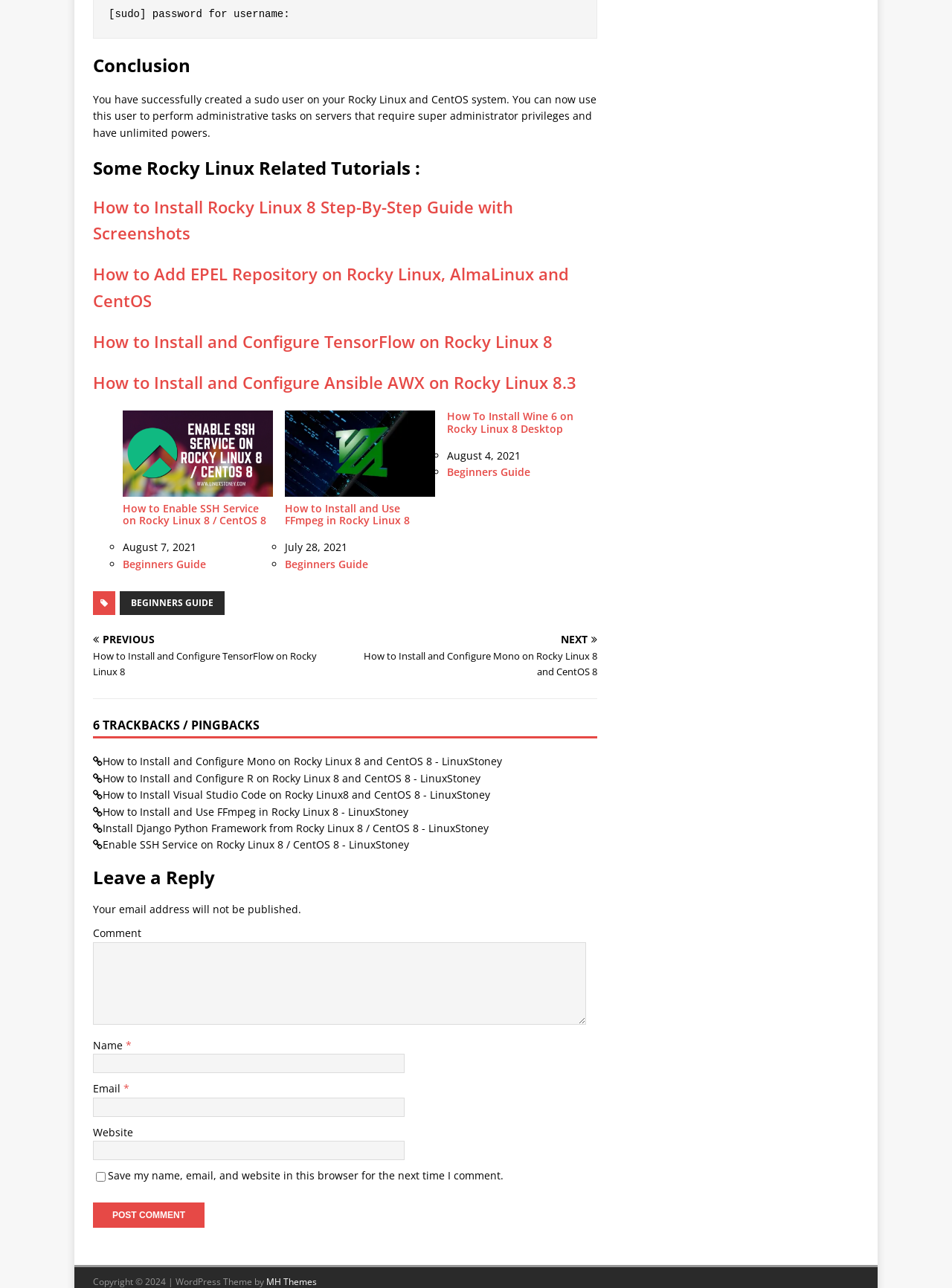What is the purpose of the comment section?
Using the details from the image, give an elaborate explanation to answer the question.

The purpose of the comment section is to allow users to leave a reply or comment on the article, which can be useful for discussion, feedback, or asking questions related to the topic.